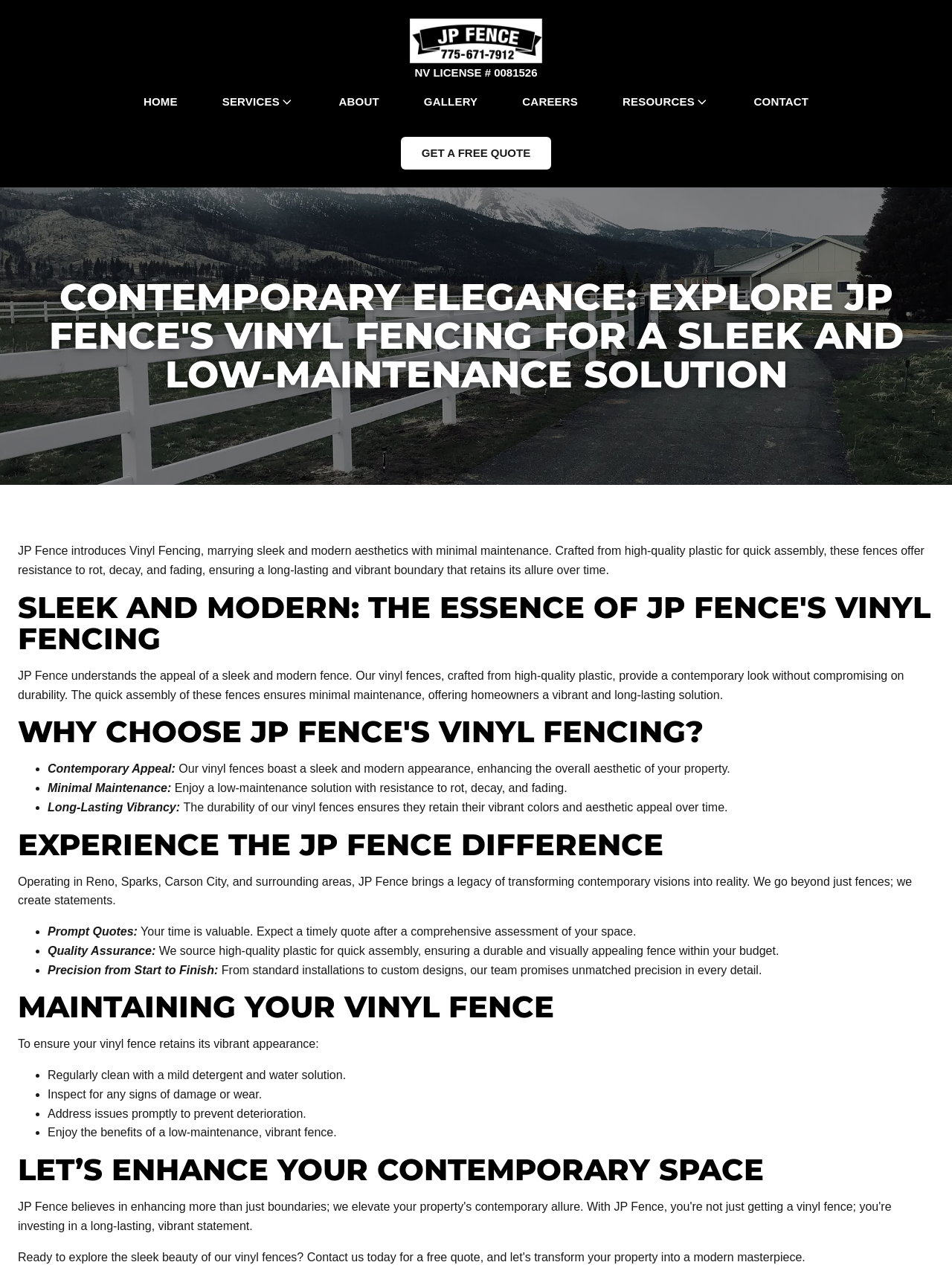Kindly determine the bounding box coordinates for the clickable area to achieve the given instruction: "Visit the 'HOME' page".

[0.139, 0.065, 0.198, 0.097]